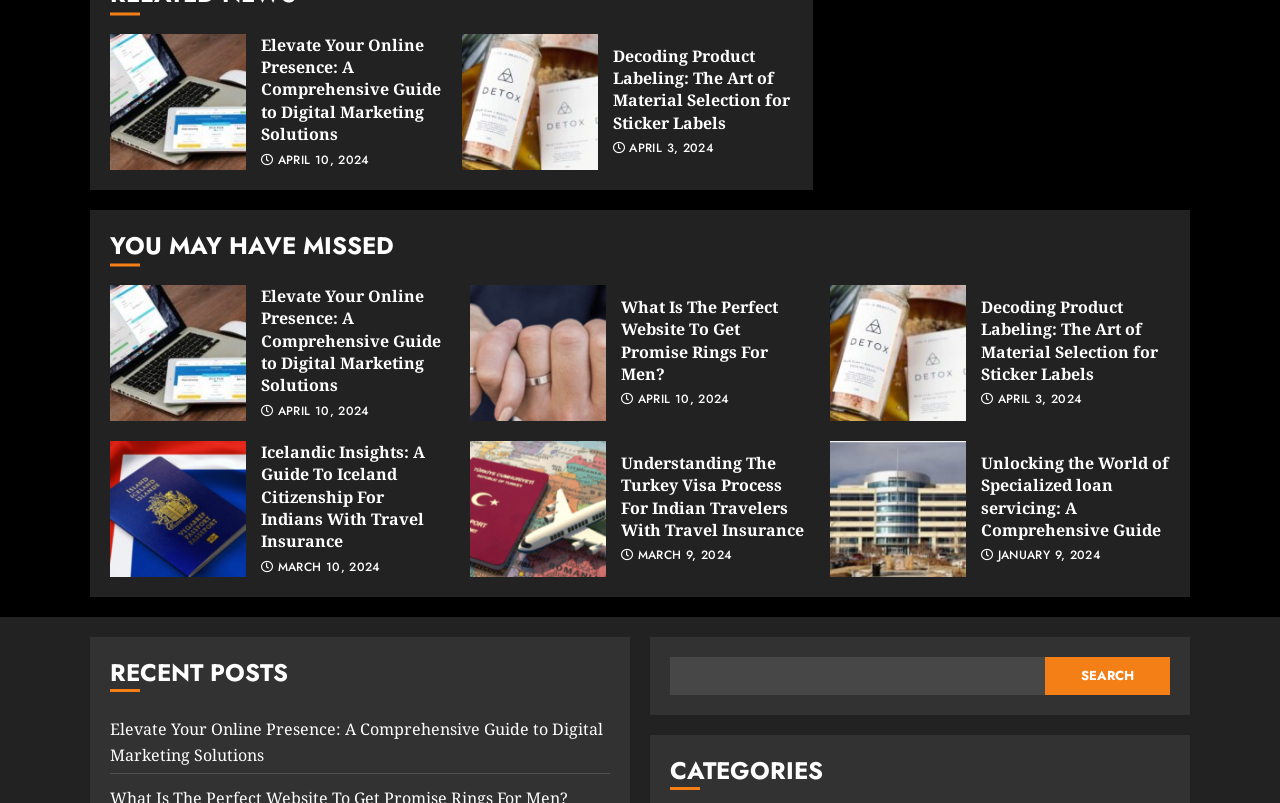Please locate the bounding box coordinates for the element that should be clicked to achieve the following instruction: "explore categories". Ensure the coordinates are given as four float numbers between 0 and 1, i.e., [left, top, right, bottom].

[0.523, 0.94, 0.914, 0.984]